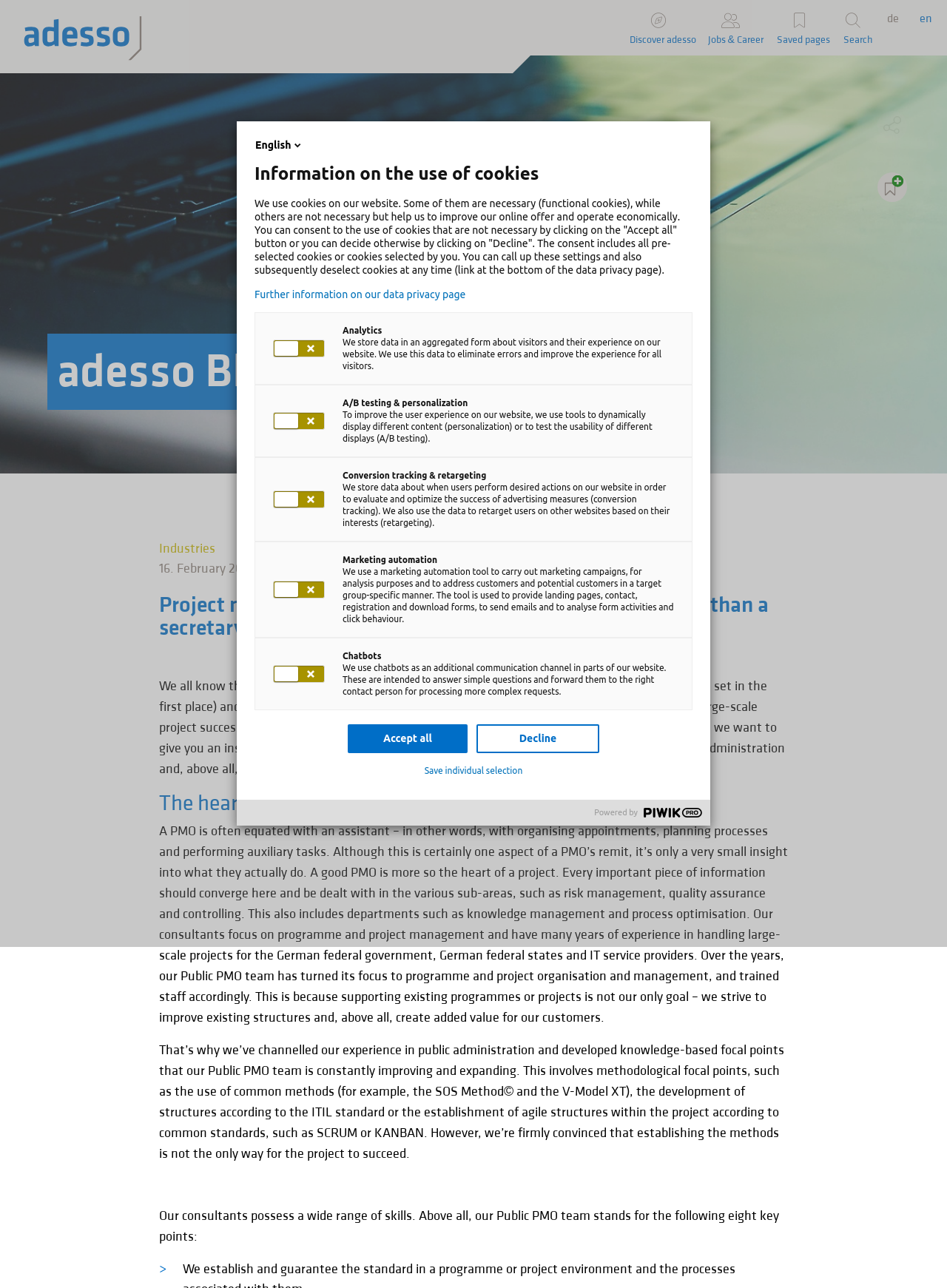Kindly determine the bounding box coordinates for the area that needs to be clicked to execute this instruction: "Click the 'Search' button".

[0.884, 0.0, 0.926, 0.043]